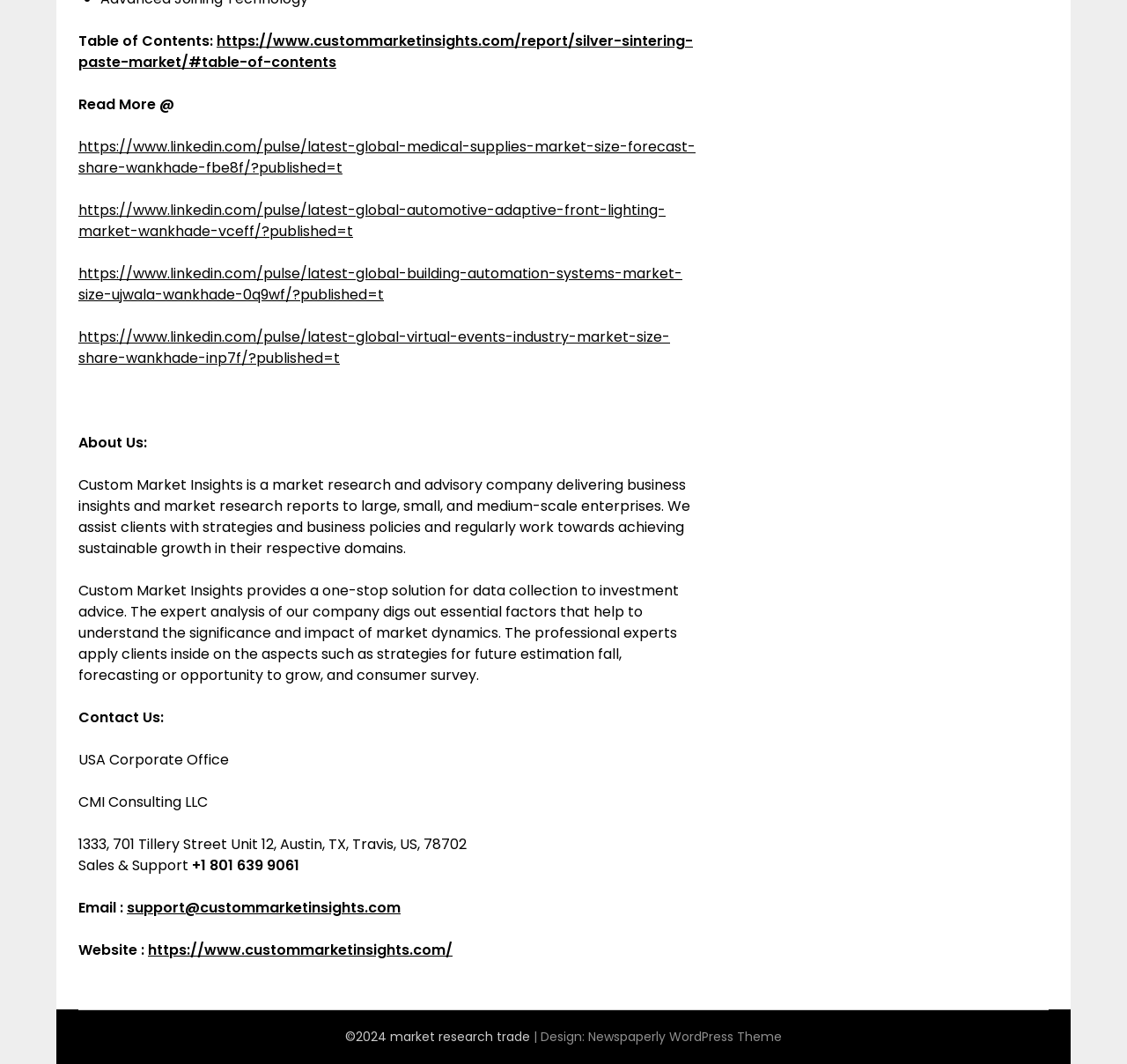Please determine the bounding box coordinates of the area that needs to be clicked to complete this task: 'Send an email to the support team'. The coordinates must be four float numbers between 0 and 1, formatted as [left, top, right, bottom].

[0.112, 0.844, 0.355, 0.863]